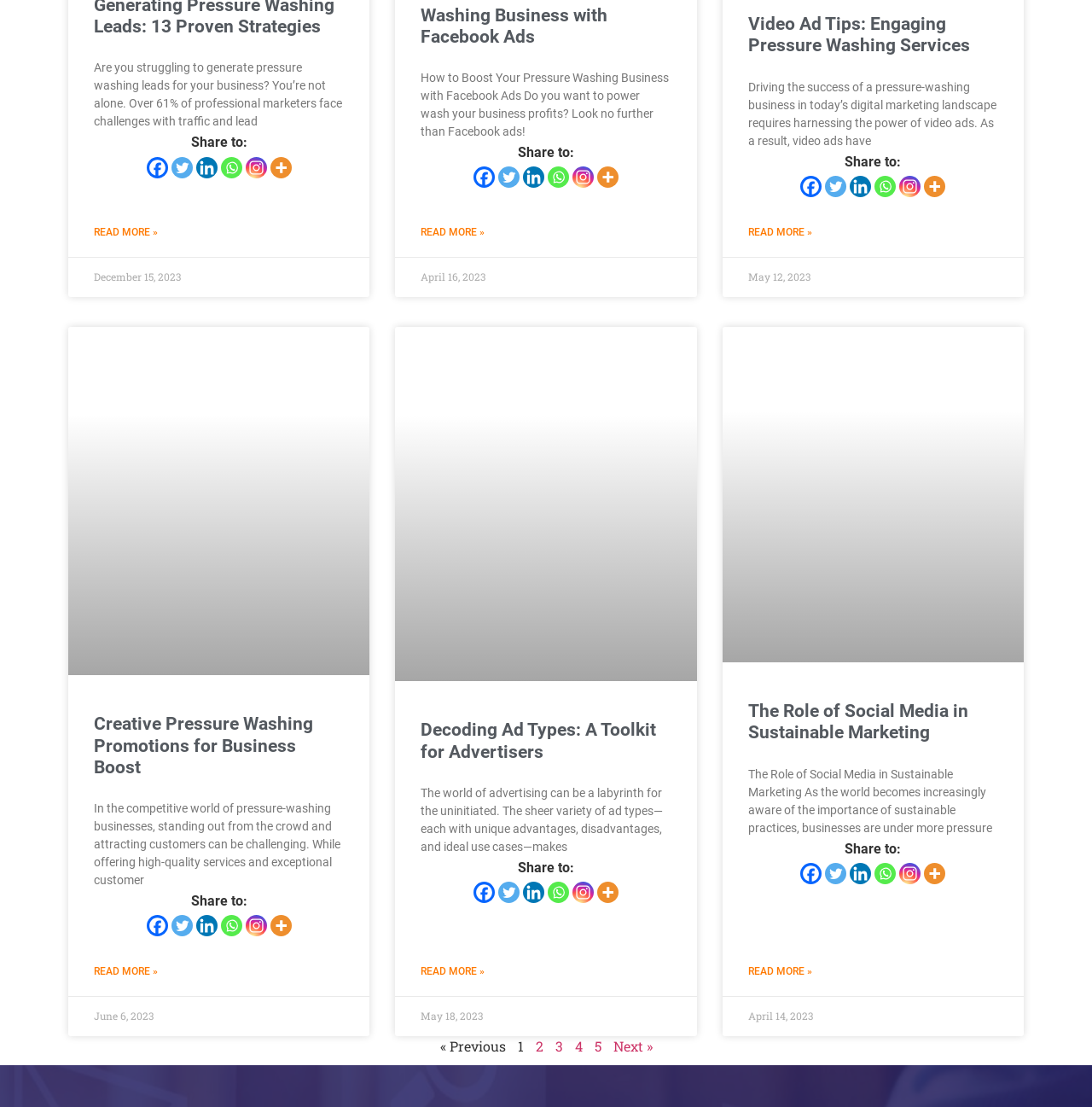Determine the bounding box coordinates for the area that should be clicked to carry out the following instruction: "Read more about How to Boost Your Pressure Washing Business with Facebook Ads".

[0.385, 0.203, 0.444, 0.217]